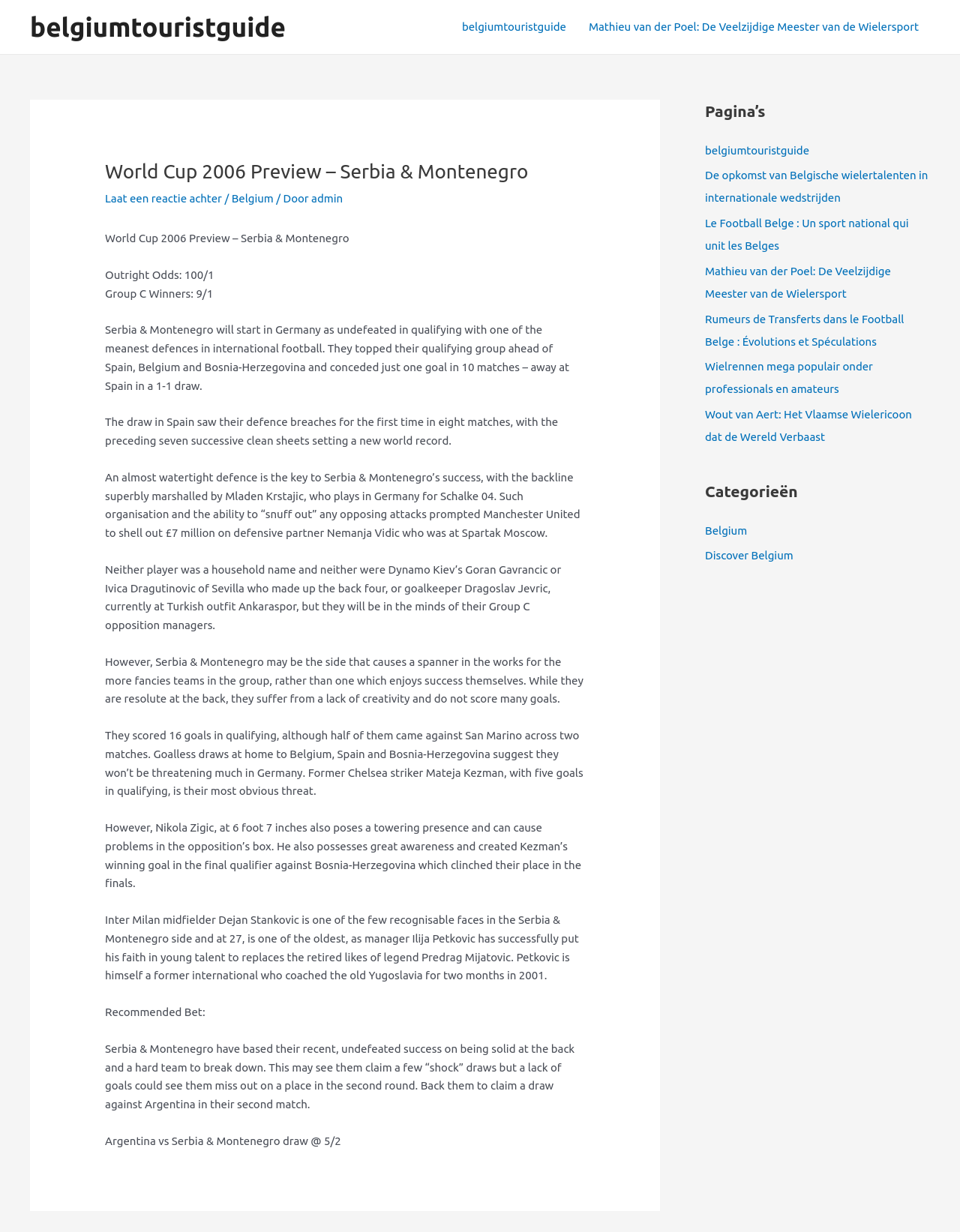What is the height of Nikola Zigic?
We need a detailed and meticulous answer to the question.

The article mentions 'Nikola Zigic, at 6 foot 7 inches also poses a towering presence...' which indicates that Nikola Zigic's height is 6 foot 7 inches.